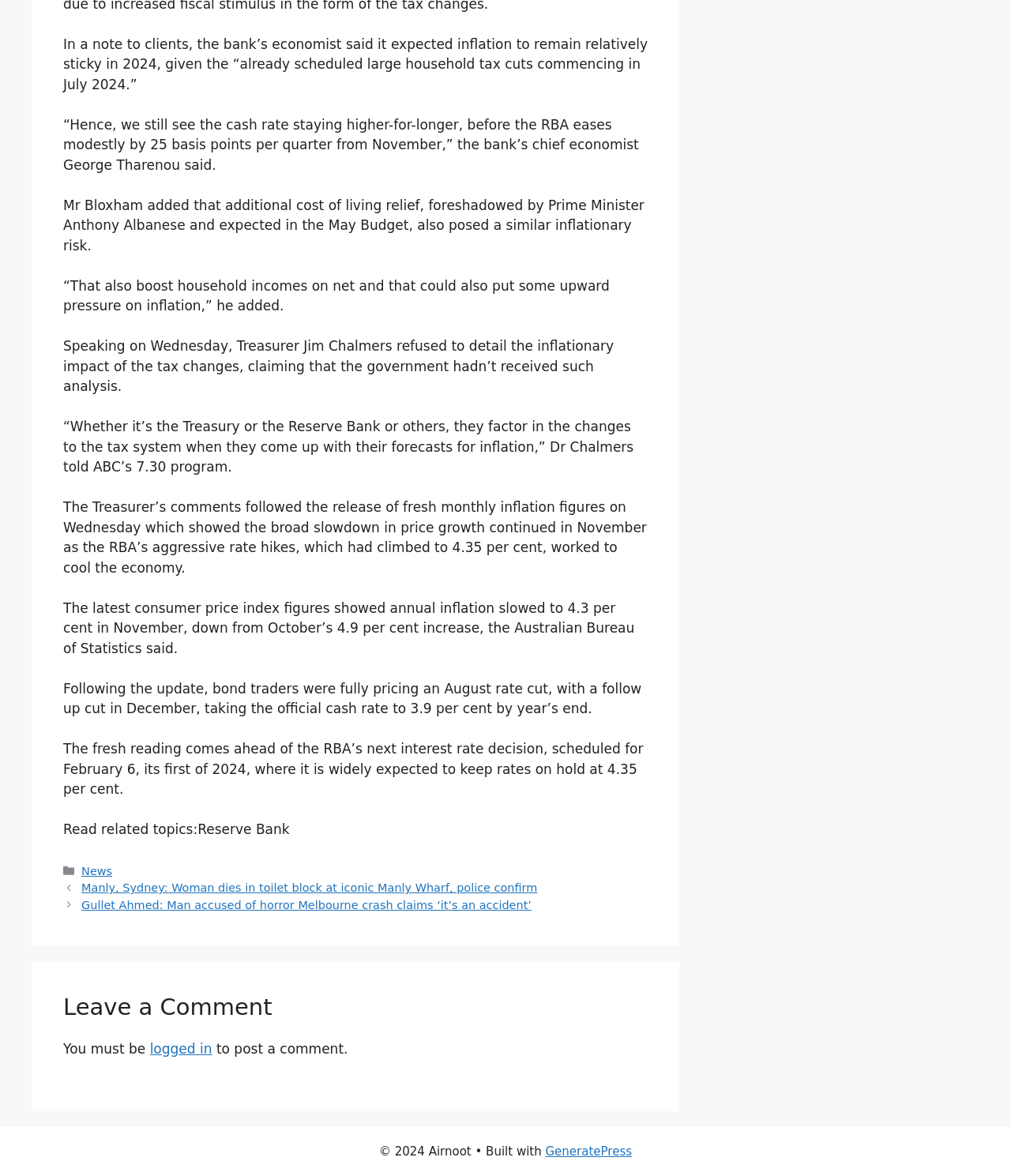Please determine the bounding box coordinates for the UI element described here. Use the format (top-left x, top-left y, bottom-right x, bottom-right y) with values bounded between 0 and 1: logged in

[0.148, 0.885, 0.21, 0.898]